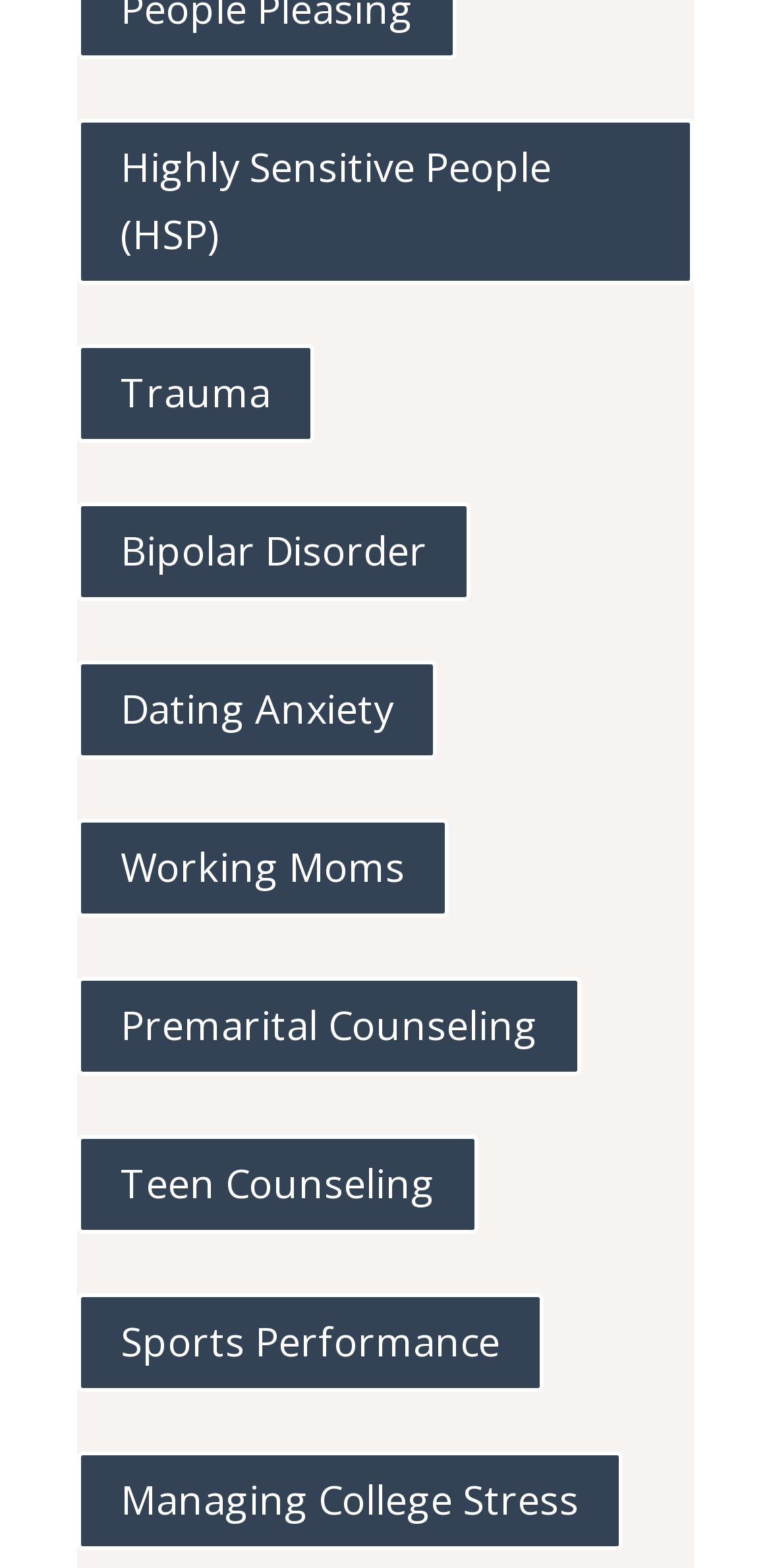Respond to the following question using a concise word or phrase: 
What is the topic of the first link?

Highly Sensitive People